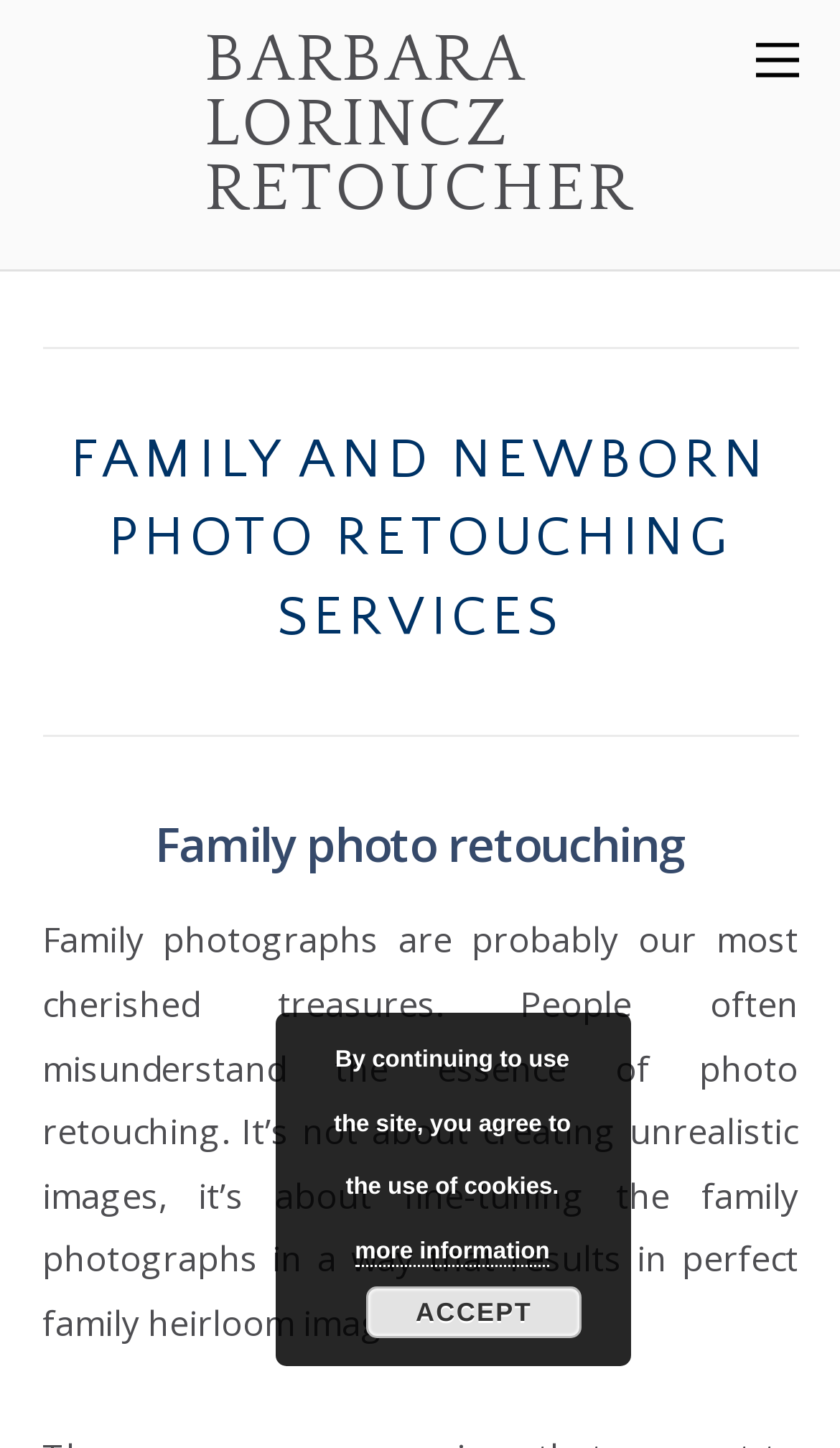Answer briefly with one word or phrase:
Who is the retoucher?

Barbara Lorincz